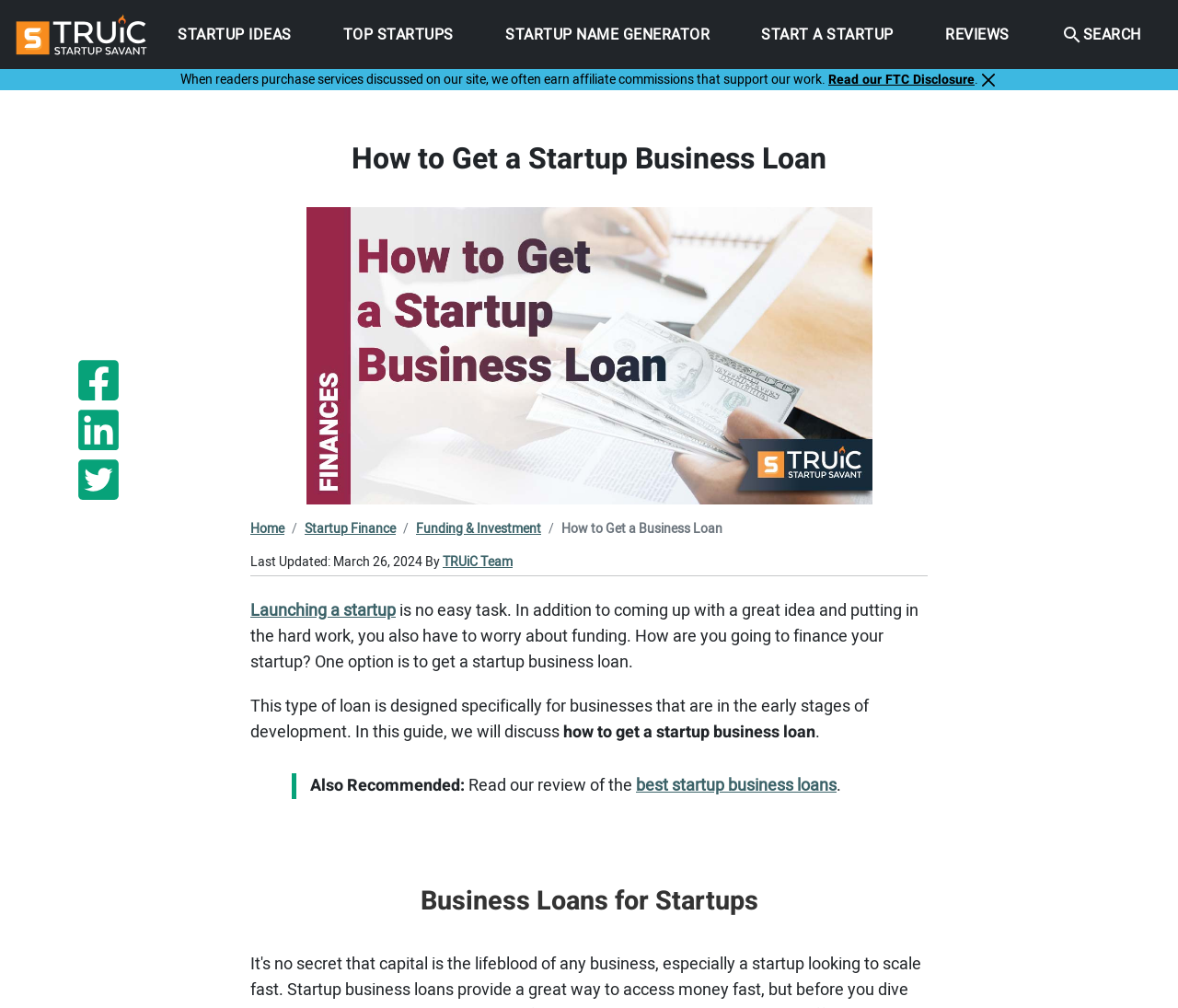What is recommended to read in addition to this guide?
Use the image to answer the question with a single word or phrase.

Review of best startup business loans